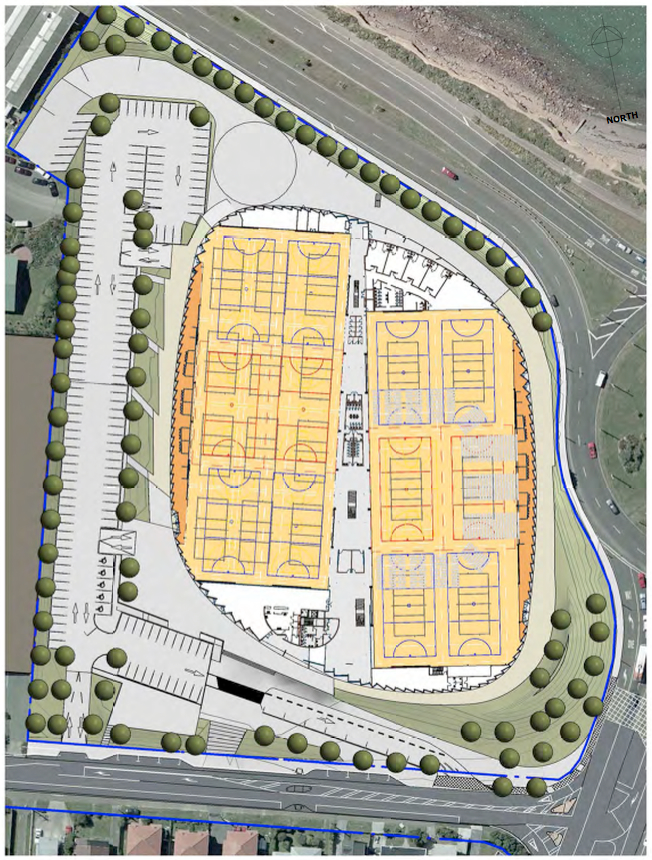What direction does the orientation marker indicate?
Based on the image, give a concise answer in the form of a single word or short phrase.

North